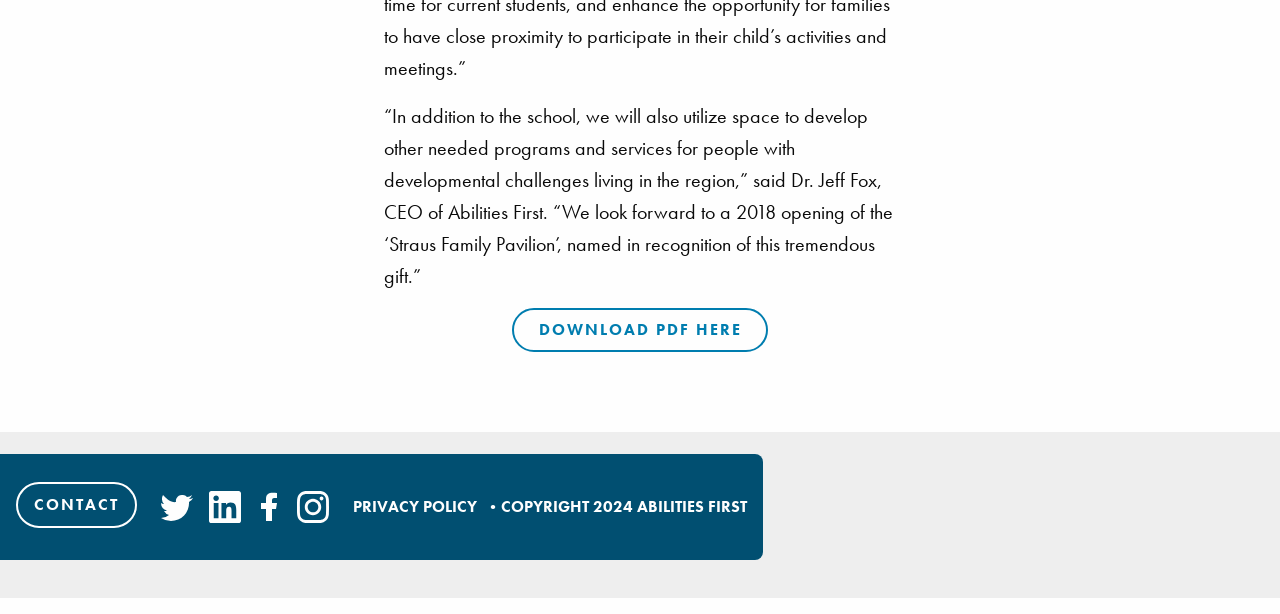Please determine the bounding box coordinates of the element to click on in order to accomplish the following task: "download a PDF". Ensure the coordinates are four float numbers ranging from 0 to 1, i.e., [left, top, right, bottom].

[0.4, 0.502, 0.6, 0.573]